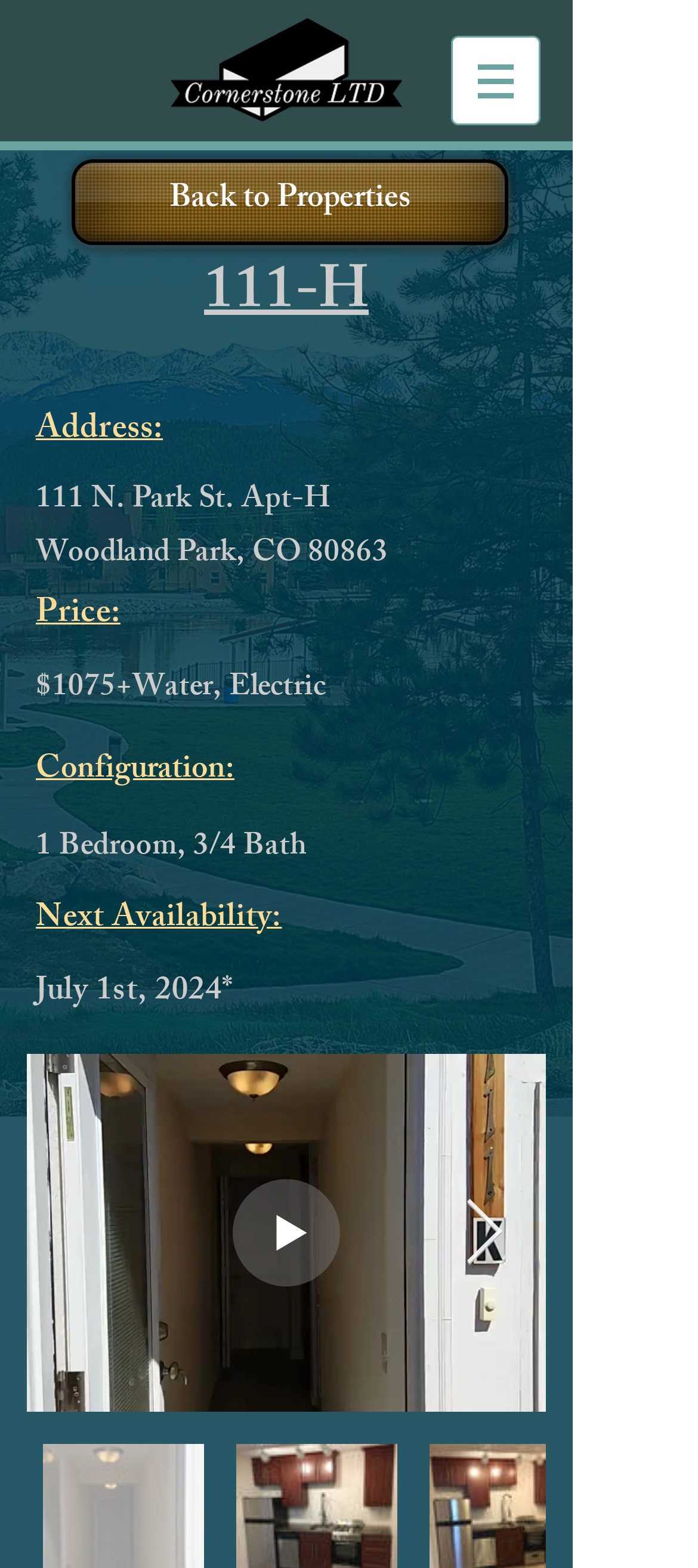How many bedrooms does the apartment have?
Please elaborate on the answer to the question with detailed information.

I found the number of bedrooms by looking at the 'Configuration:' heading and the corresponding static text that follows it, which describes the apartment as having 1 bedroom and 3/4 bath.